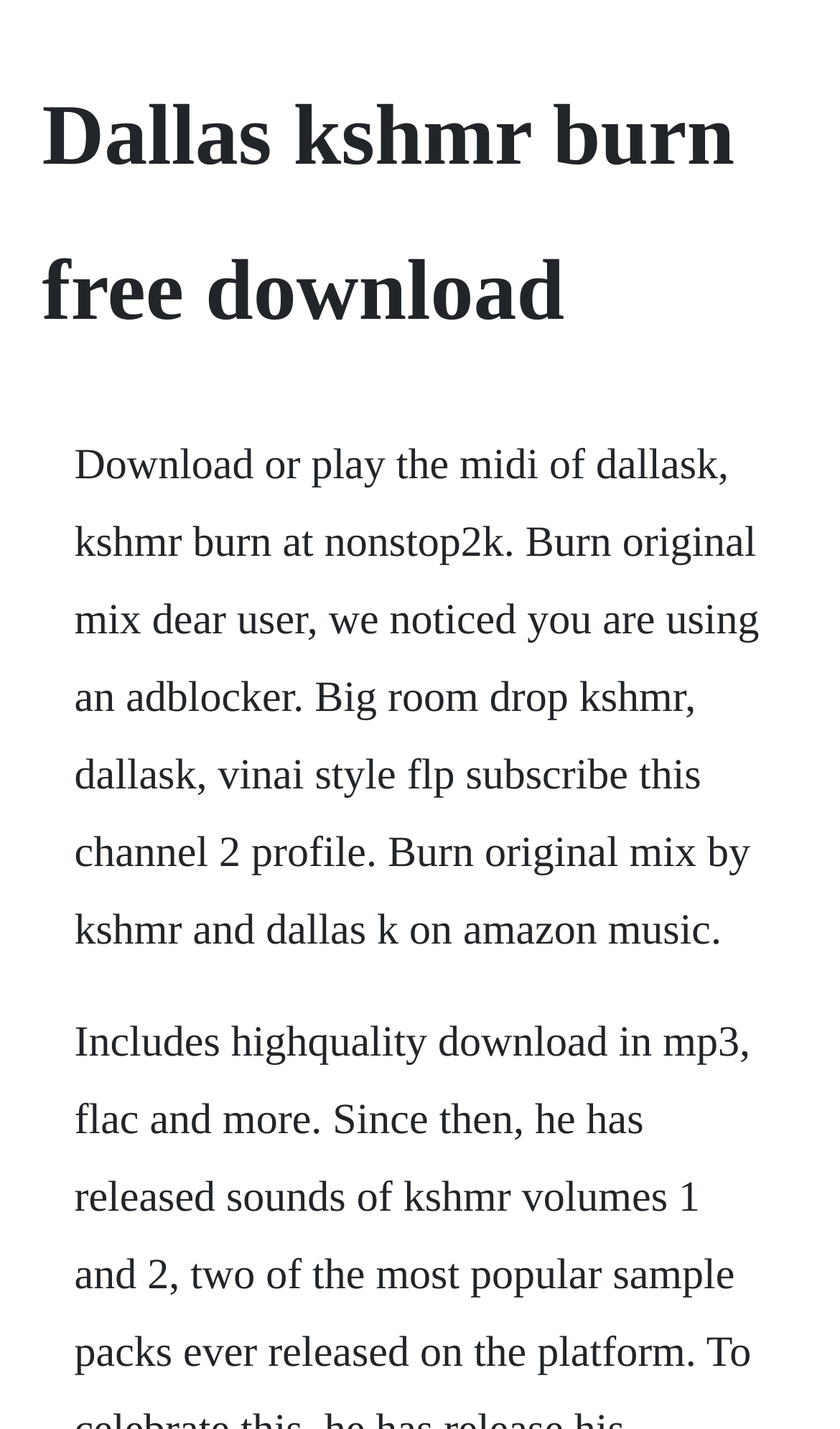Extract the main headline from the webpage and generate its text.

Dallas kshmr burn free download